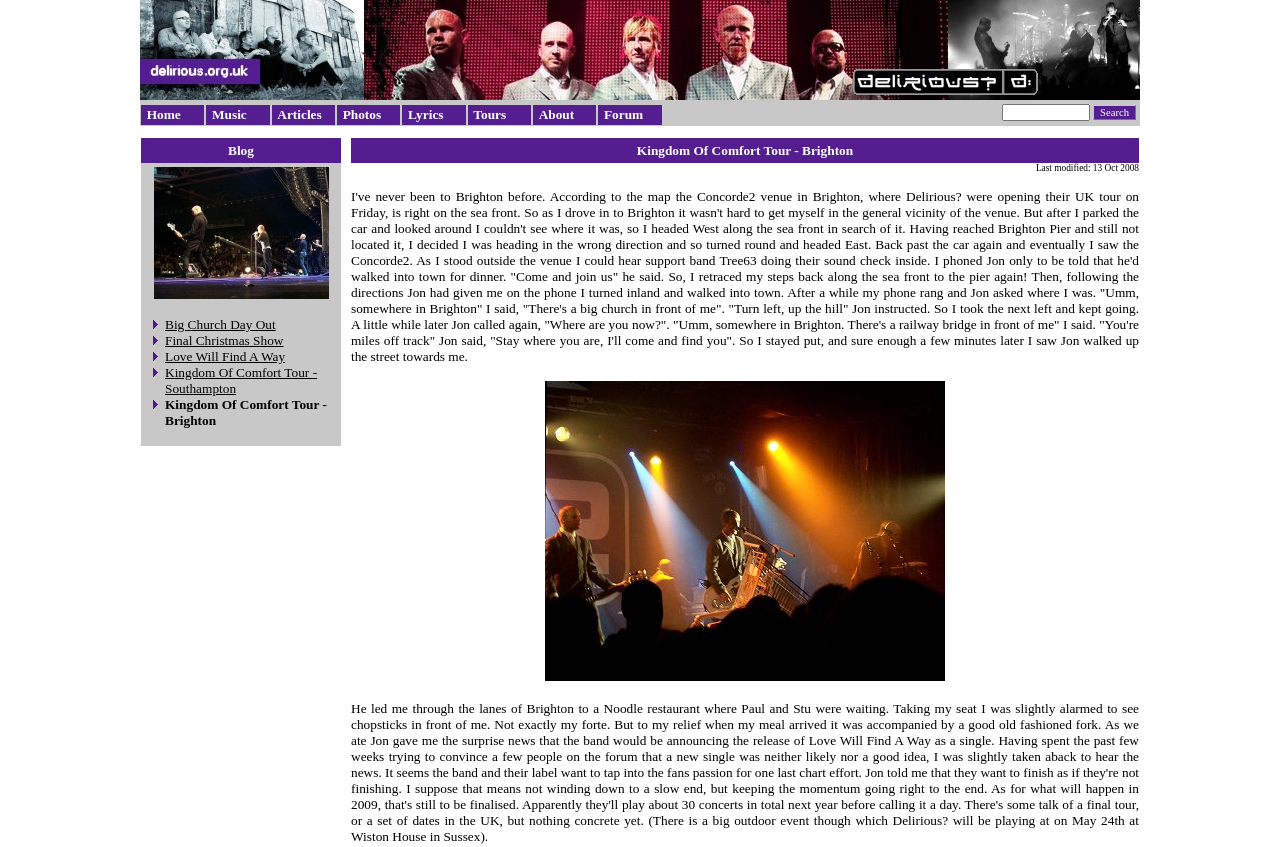Please answer the following question using a single word or phrase: What is the location of the Concorde2 venue?

Sea front